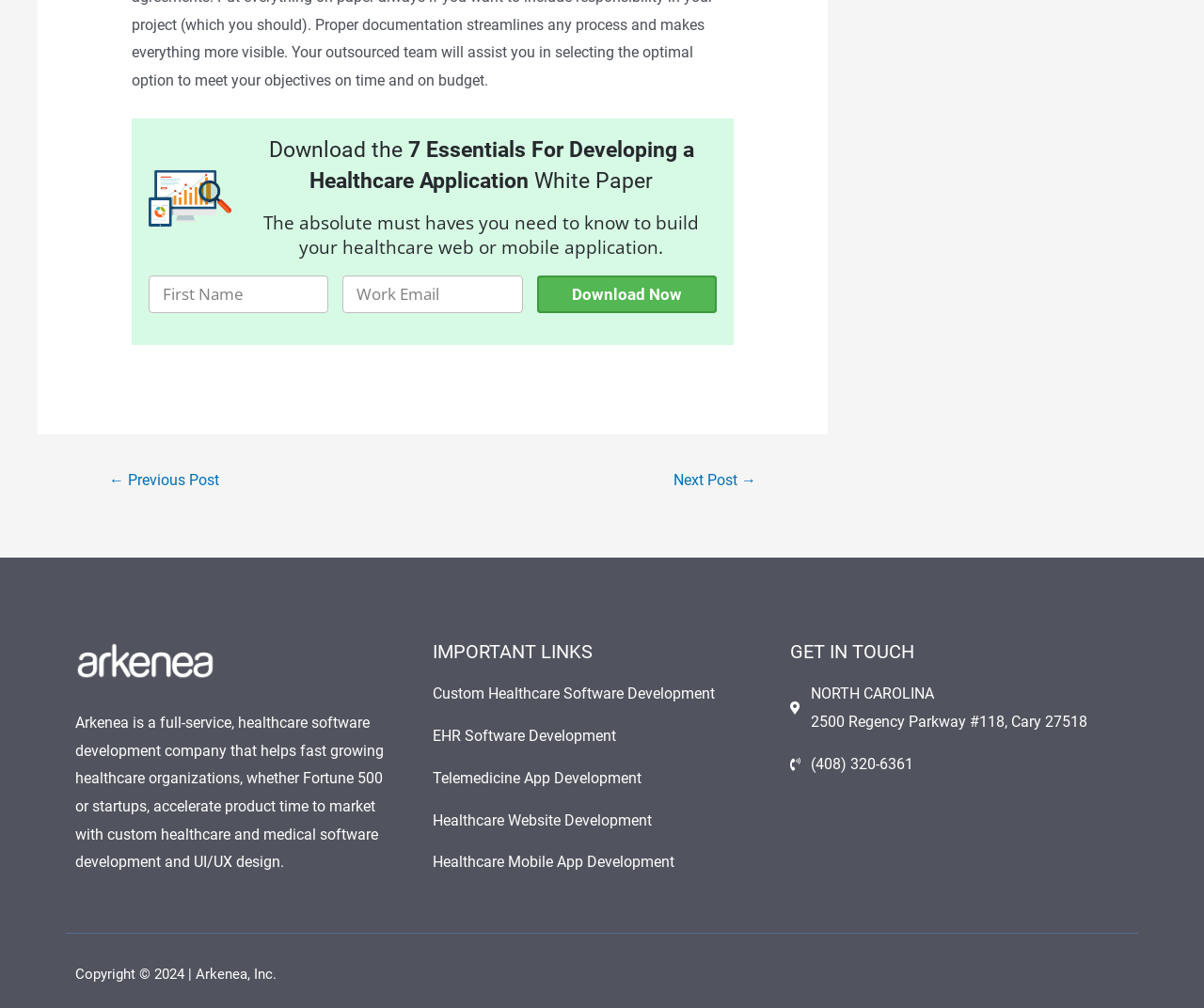What is the topic of the white paper?
Carefully analyze the image and provide a detailed answer to the question.

The topic of the white paper is mentioned in the static text '7 Essentials For Developing a Healthcare Application' at the top of the webpage.